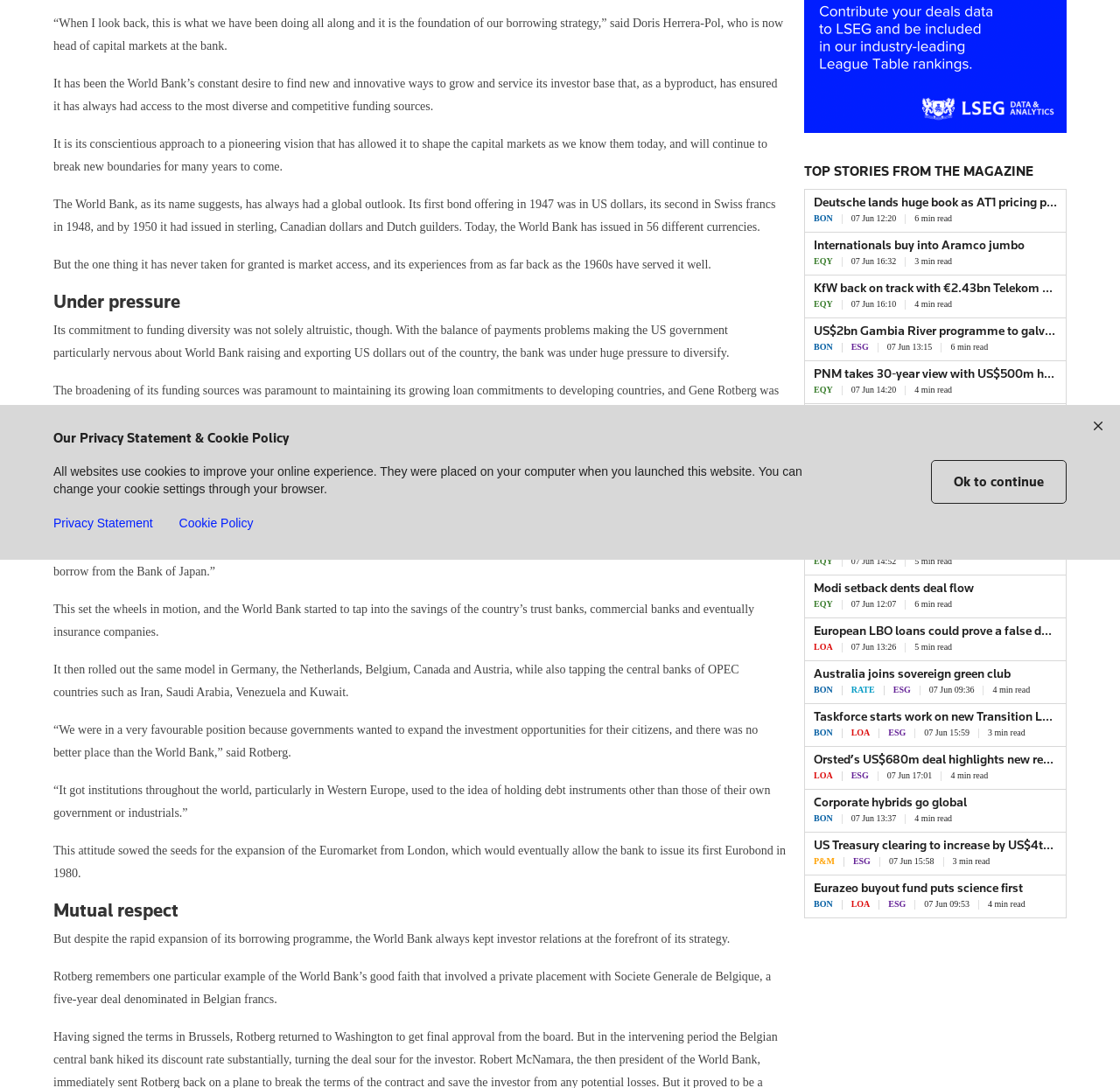Bounding box coordinates should be provided in the format (top-left x, top-left y, bottom-right x, bottom-right y) with all values between 0 and 1. Identify the bounding box for this UI element: Cookie Policy

[0.16, 0.473, 0.226, 0.49]